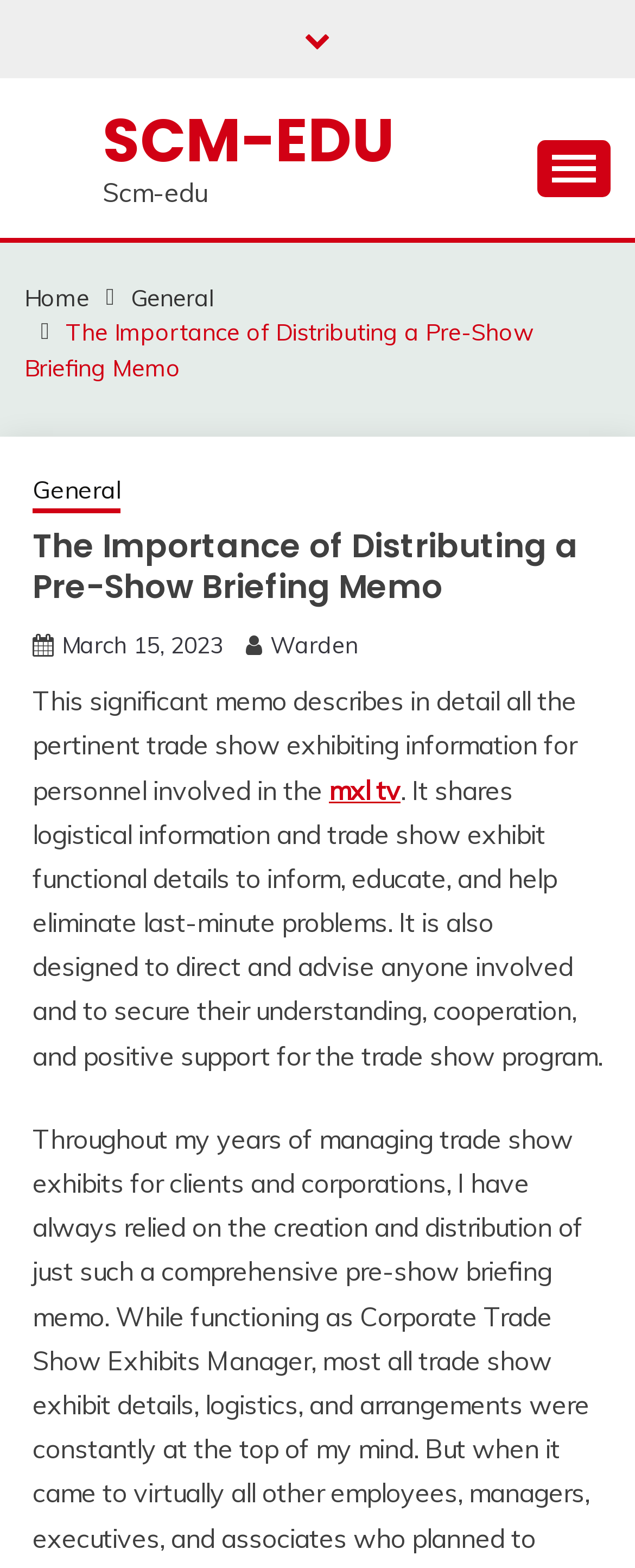What is the purpose of the pre-show briefing memo?
Use the image to answer the question with a single word or phrase.

To inform and educate